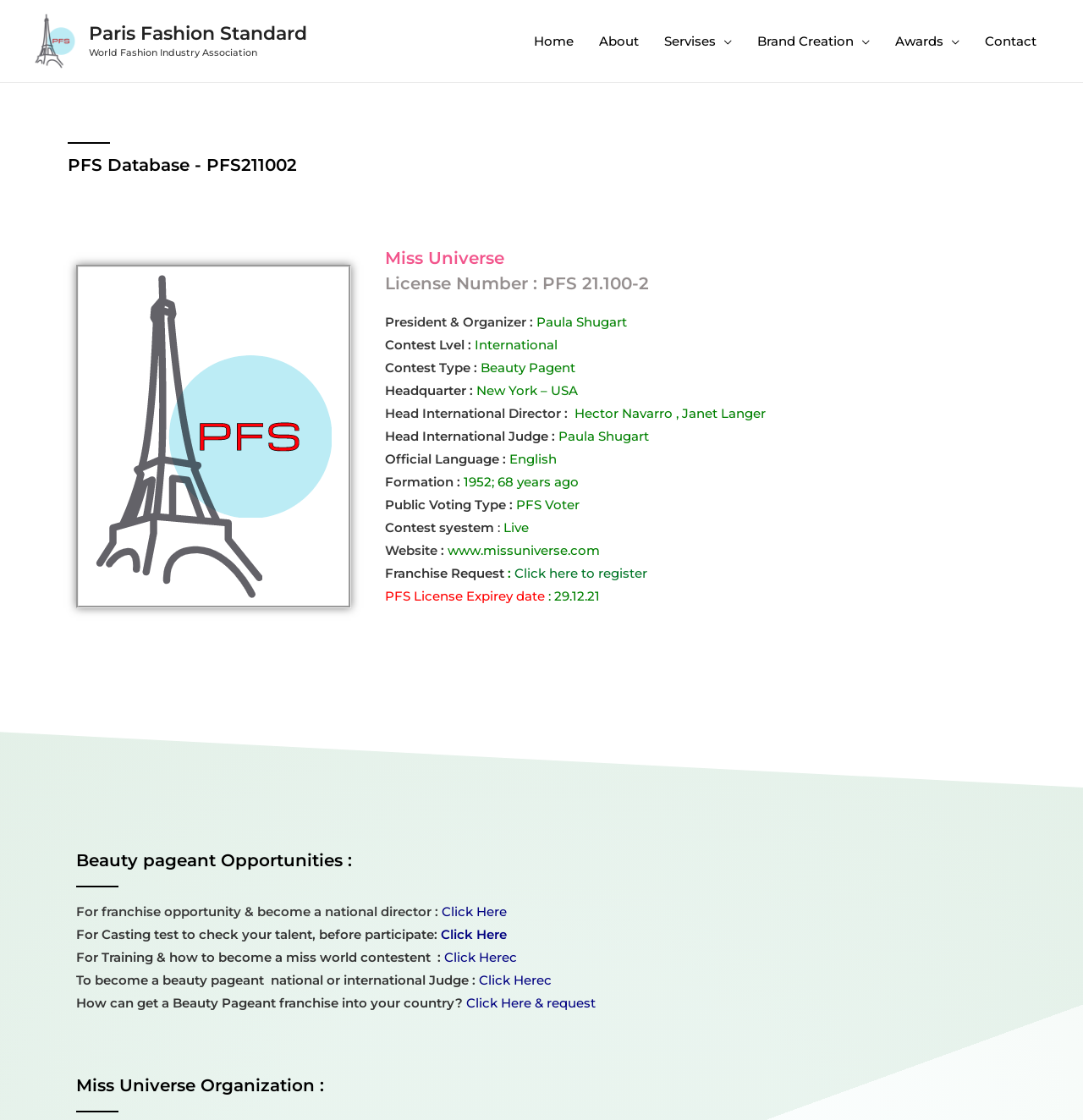What is the contest level of Miss Universe?
Can you provide a detailed and comprehensive answer to the question?

The answer can be found in the static text 'Contest Lvel : International' which is located below the heading 'Miss Universe', indicating that the contest level of Miss Universe is international.